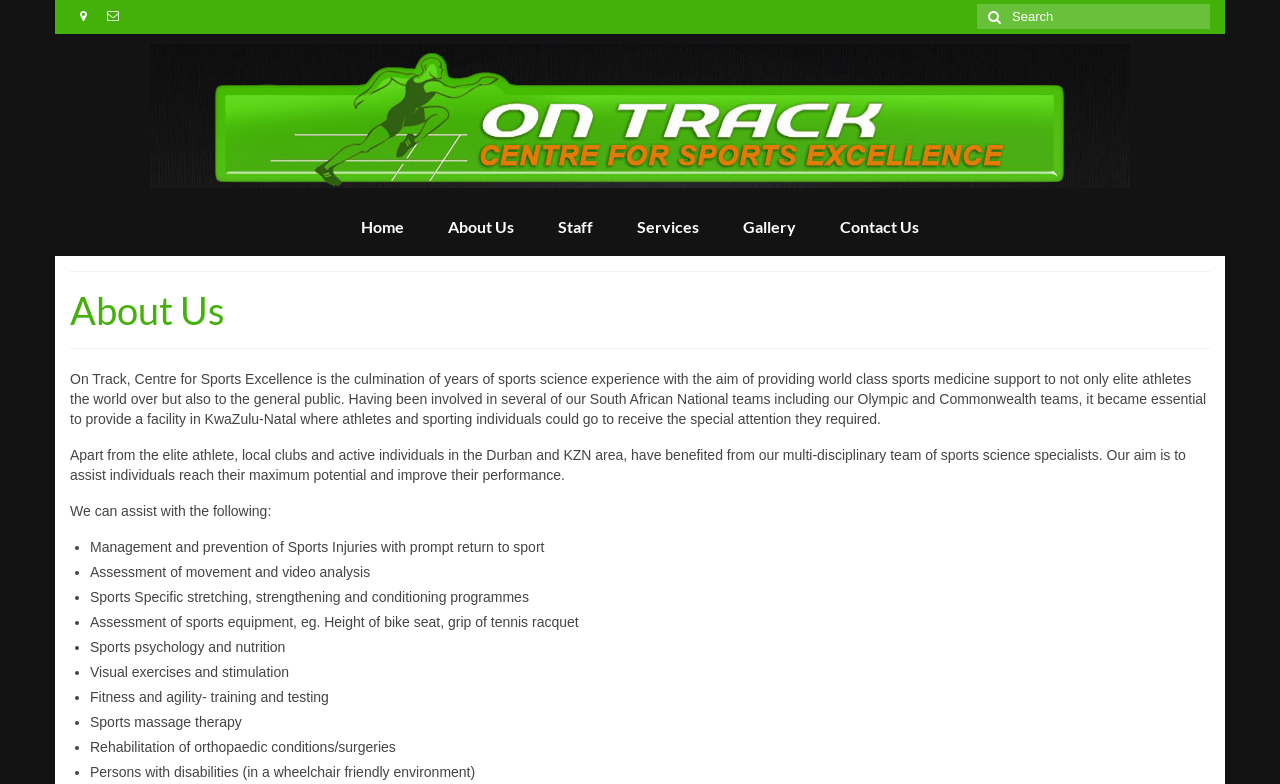Identify the bounding box coordinates for the element you need to click to achieve the following task: "Click on Facebook". Provide the bounding box coordinates as four float numbers between 0 and 1, in the form [left, top, right, bottom].

[0.055, 0.0, 0.076, 0.043]